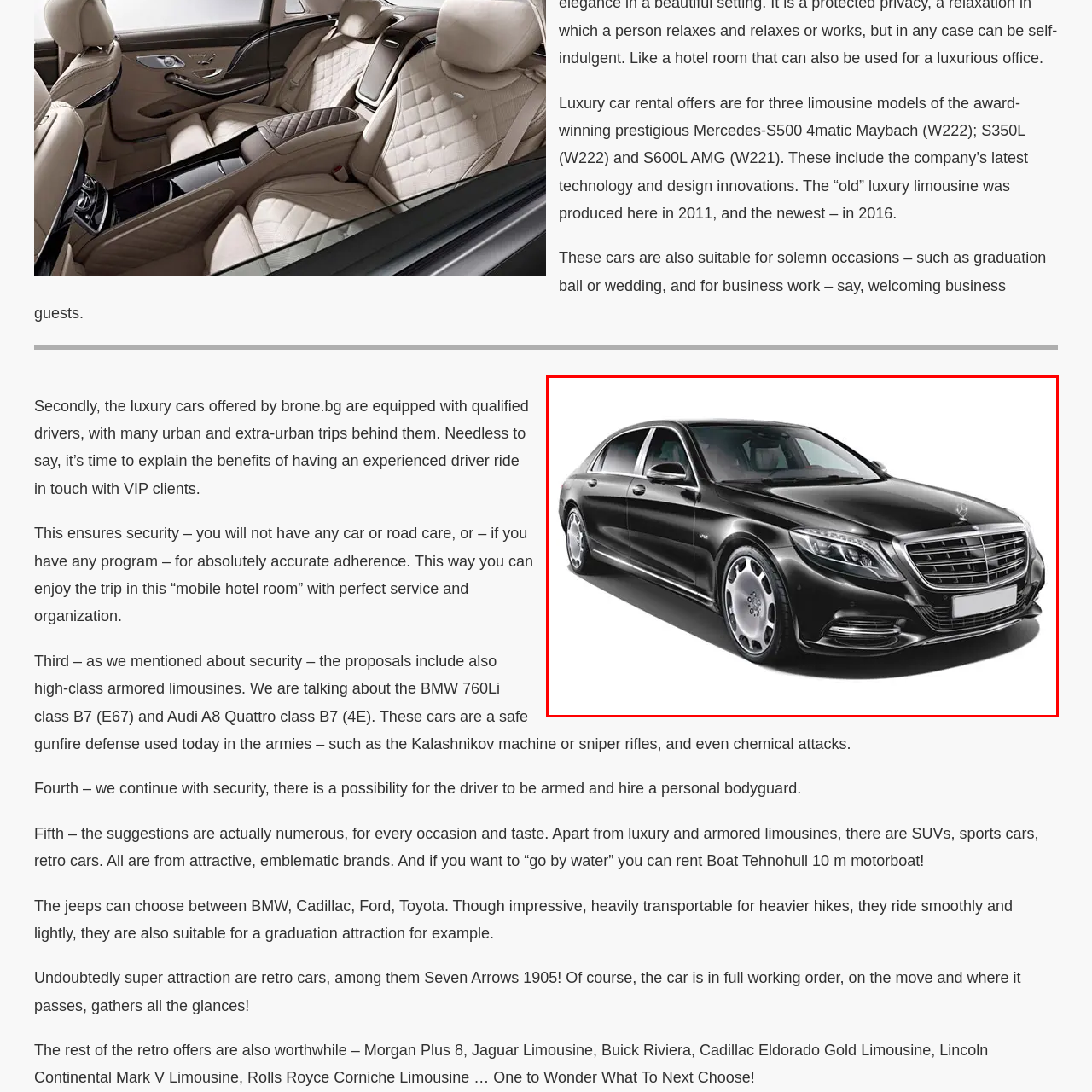Describe in detail the visual content enclosed by the red bounding box.

The image showcases a sleek, black Mercedes S500 Maybach, a symbol of luxury and sophistication in the automotive world. This prestigious limousine is part of a select fleet offered for rental, featuring cutting-edge technology and exquisite design innovations crafted for comfort and elegance. Ideal for momentous occasions such as weddings or graduations, the S500 Maybach exemplifies luxury travel, providing an elevated experience with each ride. With its robust performance and stylish aesthetics, this vehicle ensures not only a smooth journey but also a statement of status for any VIP travel.